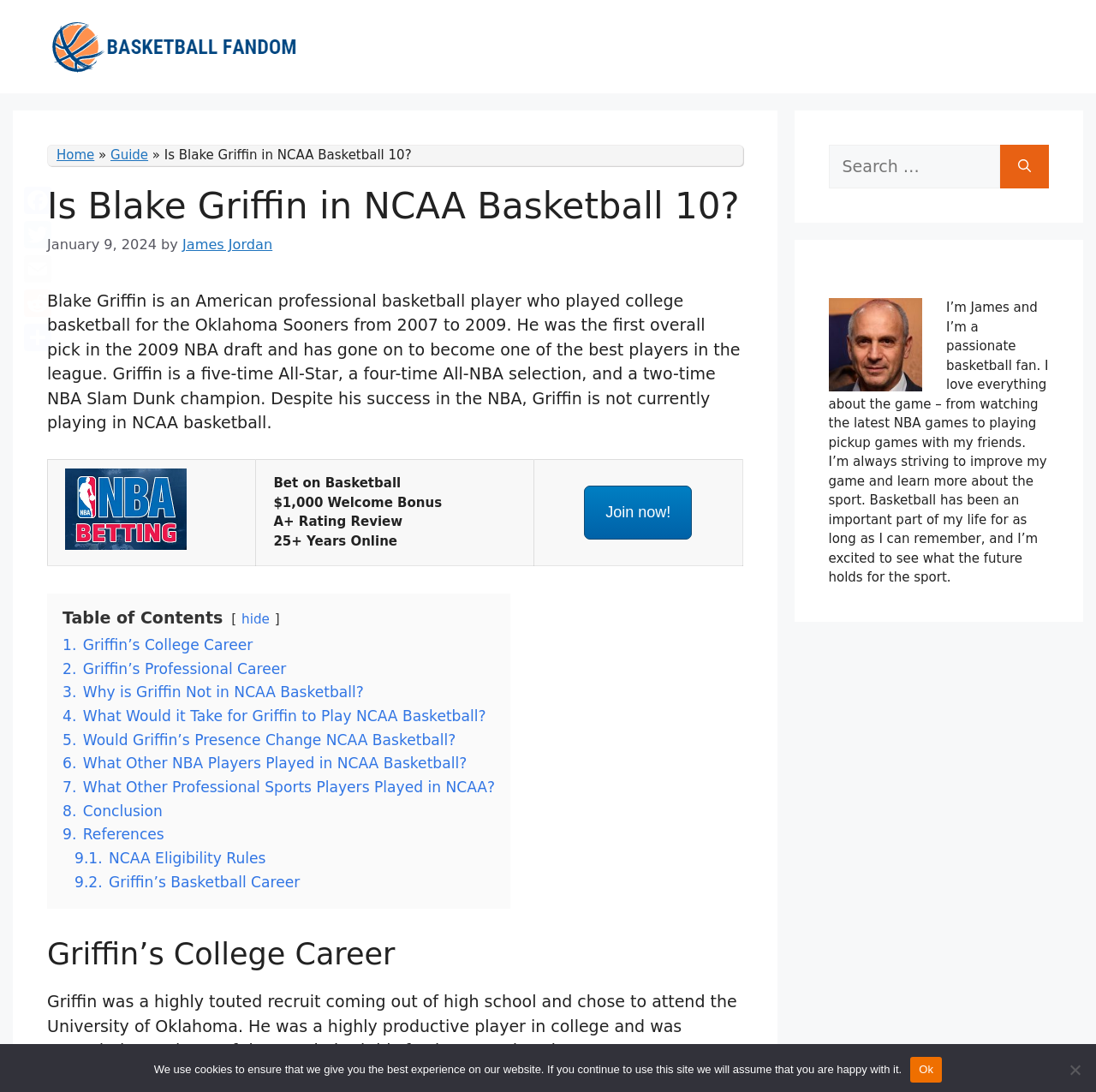How many All-Star appearances has Blake Griffin made?
Please utilize the information in the image to give a detailed response to the question.

The webpage describes Blake Griffin as a five-time All-Star, which means he has made five appearances in the NBA All-Star Game.